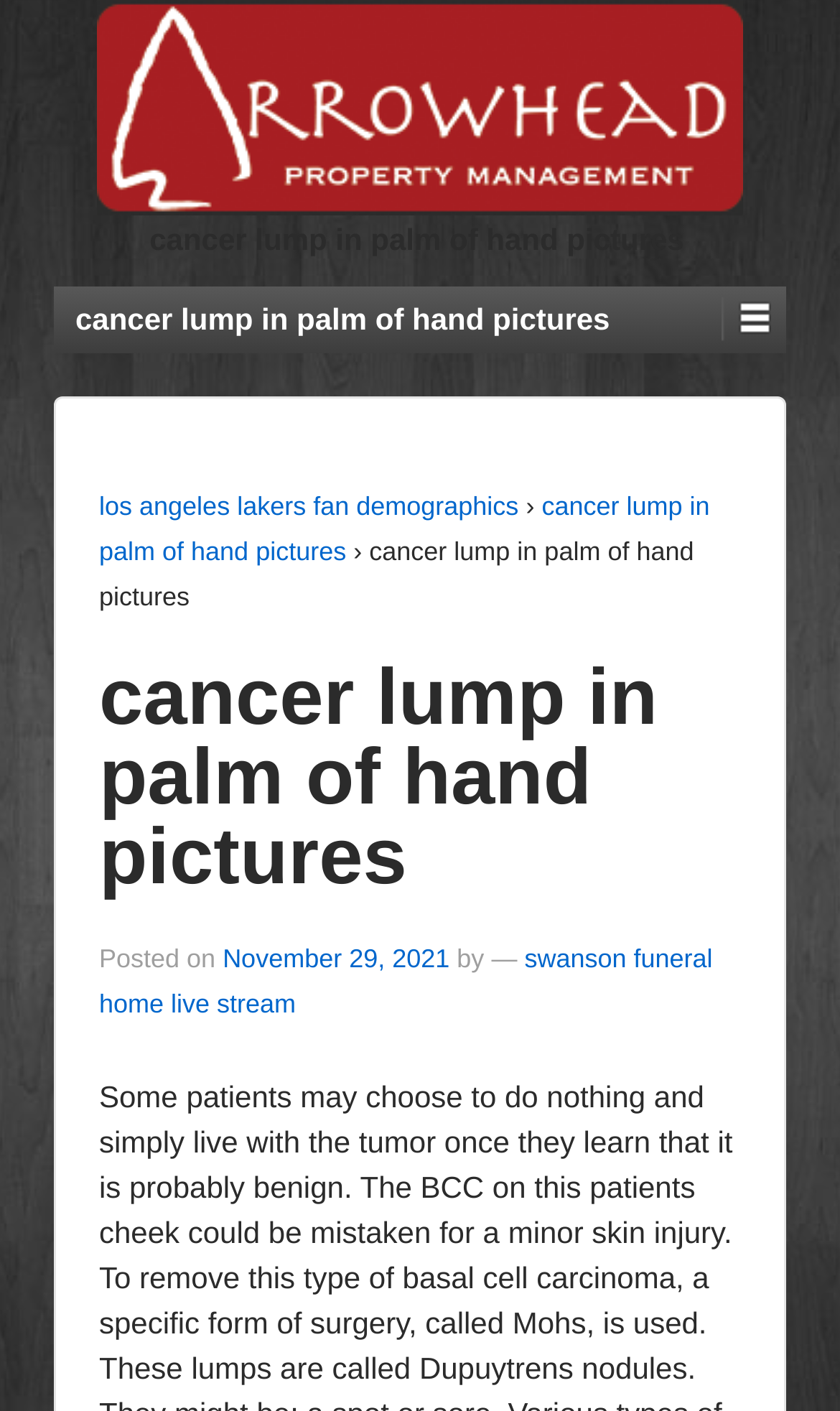Construct a comprehensive description capturing every detail on the webpage.

The webpage appears to be a blog post or article page, with a focus on the topic of "cancer lump in palm of hand pictures". 

At the top of the page, there is a heading with the same title as the webpage, "cancer lump in palm of hand pictures". Below this heading, there are three links, with the first one being empty, the second one leading to "los angeles lakers fan demographics", and the third one also titled "cancer lump in palm of hand pictures". 

To the right of the second link, there is a static text element displaying a right arrow symbol "›". 

Further down the page, there is another heading with the same title as the webpage, "cancer lump in palm of hand pictures". Below this heading, there is a section with a "Posted on" label, followed by a link to the date "November 29, 2021", which also contains a time element. 

Next to the date, there is a "by" label, followed by a static text element displaying an em dash "—". 

Finally, there is a link to "swanson funeral home live stream" at the bottom of this section.